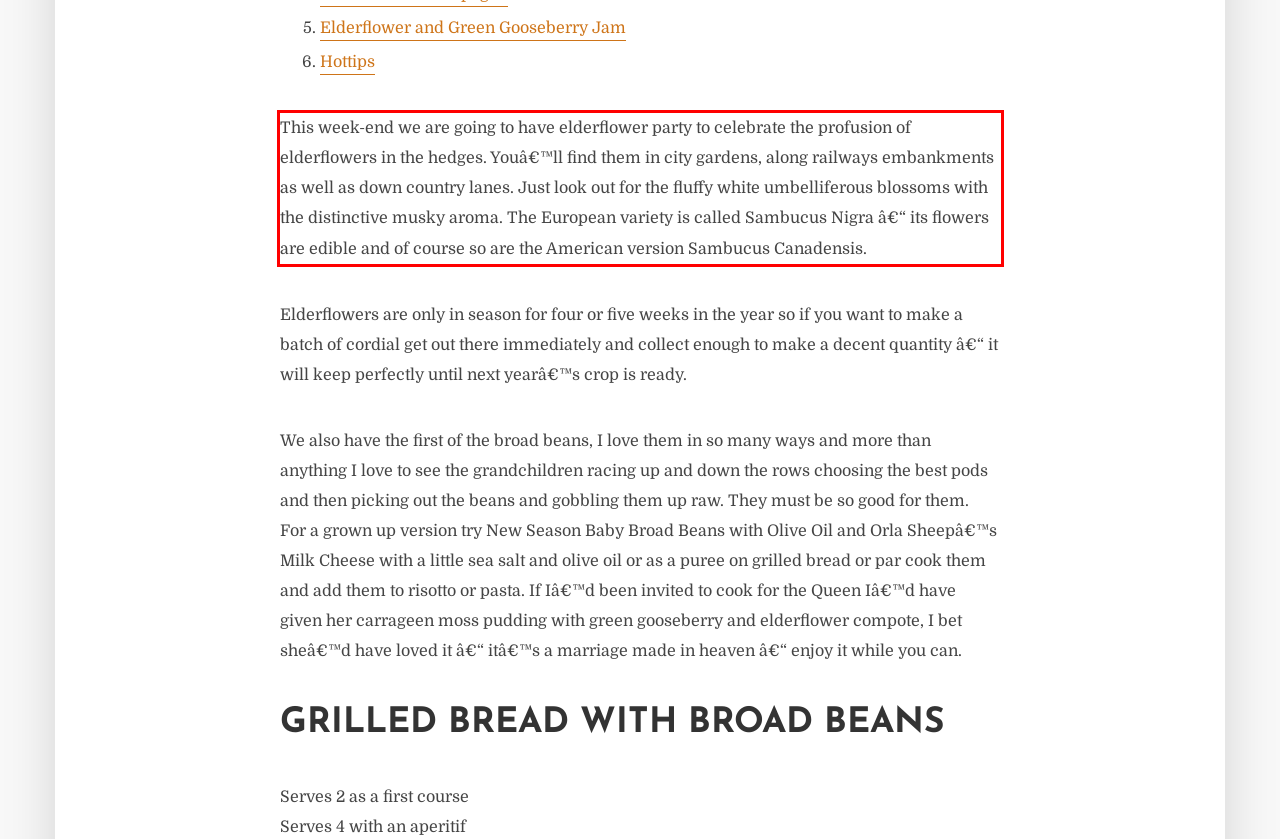Please identify the text within the red rectangular bounding box in the provided webpage screenshot.

This week-end we are going to have elderflower party to celebrate the profusion of elderflowers in the hedges. Youâ€™ll find them in city gardens, along railways embankments as well as down country lanes. Just look out for the fluffy white umbelliferous blossoms with the distinctive musky aroma. The European variety is called Sambucus Nigra â€“ its flowers are edible and of course so are the American version Sambucus Canadensis.